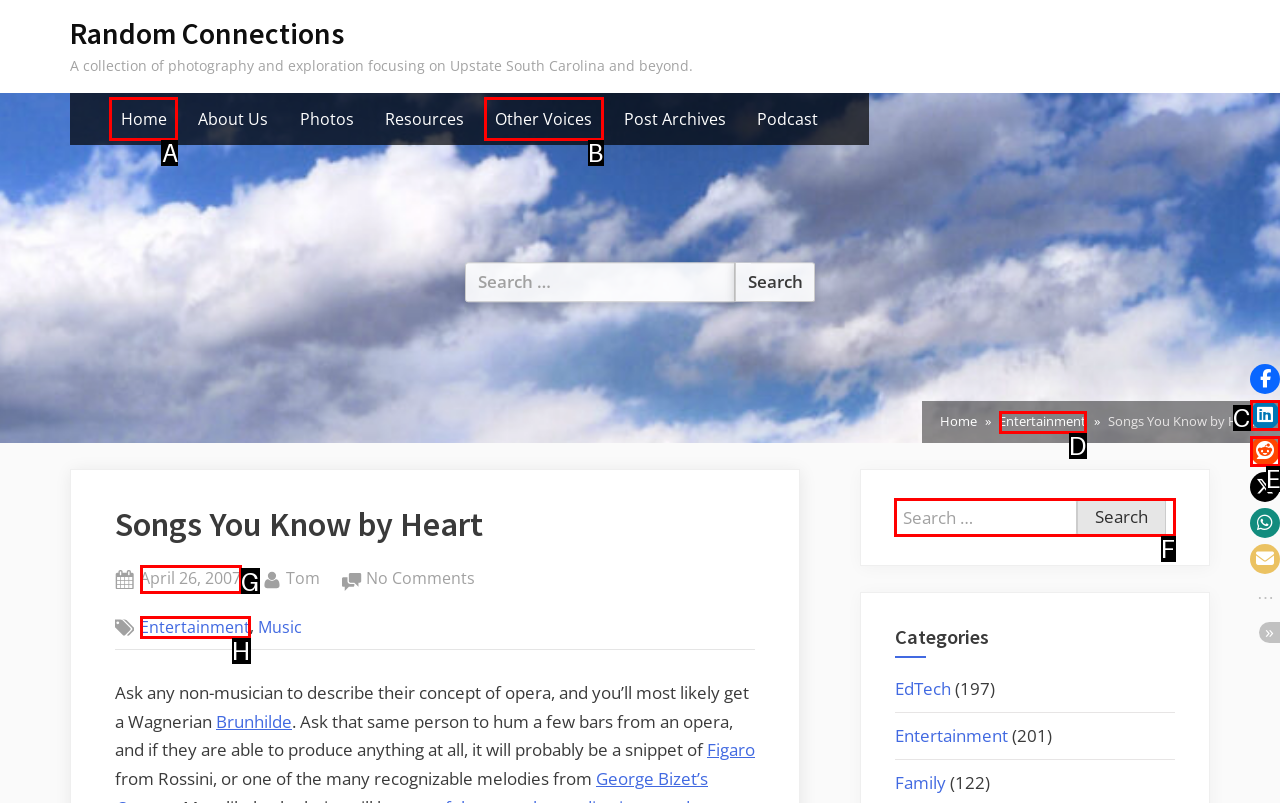Choose the HTML element to click for this instruction: Search in the Categories Answer with the letter of the correct choice from the given options.

F